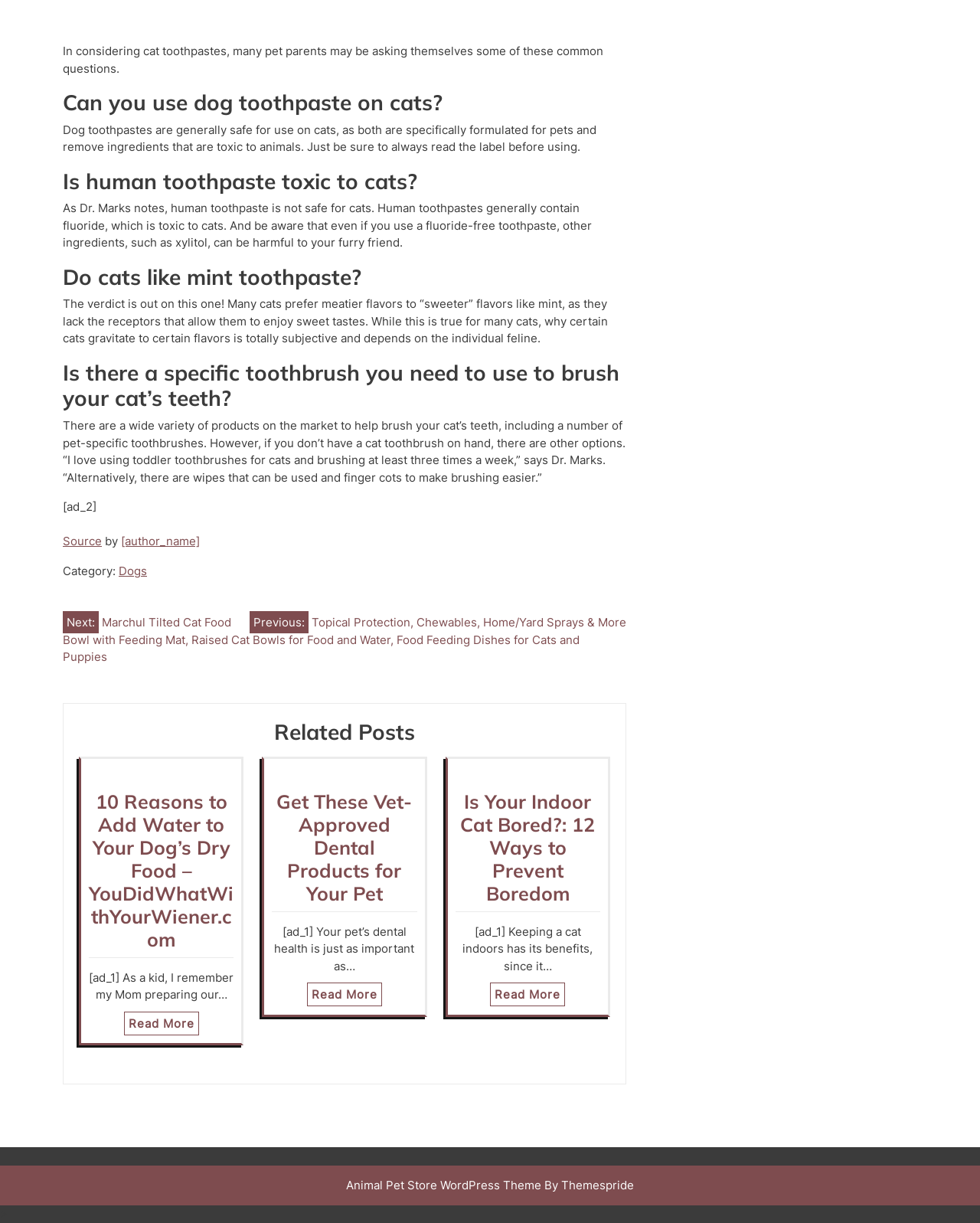Provide a one-word or brief phrase answer to the question:
What is the recommended frequency for brushing a cat's teeth?

At least three times a week